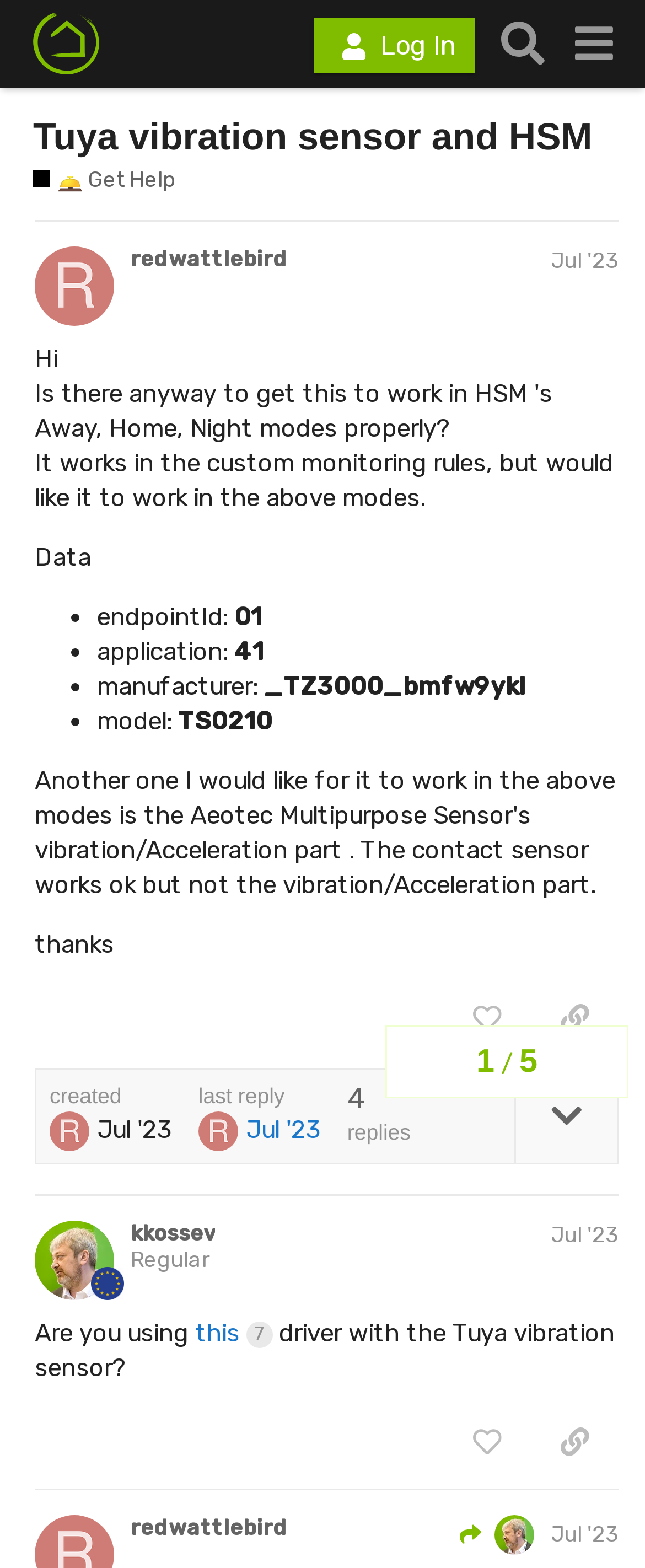What is the location mentioned in the second post?
Can you provide an in-depth and detailed response to the question?

I looked at the second post and found the text 'Europe', which indicates that the location mentioned in the second post is 'Europe'.